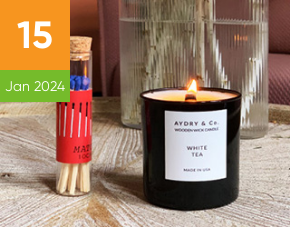Please answer the following question as detailed as possible based on the image: 
What is the date displayed in the upper corner?

The date information is presented in the upper corner, with '15' in bold white against a bright green box, and 'Jan 2024' below in a softer green hue, indicating the date as 15 January 2024.